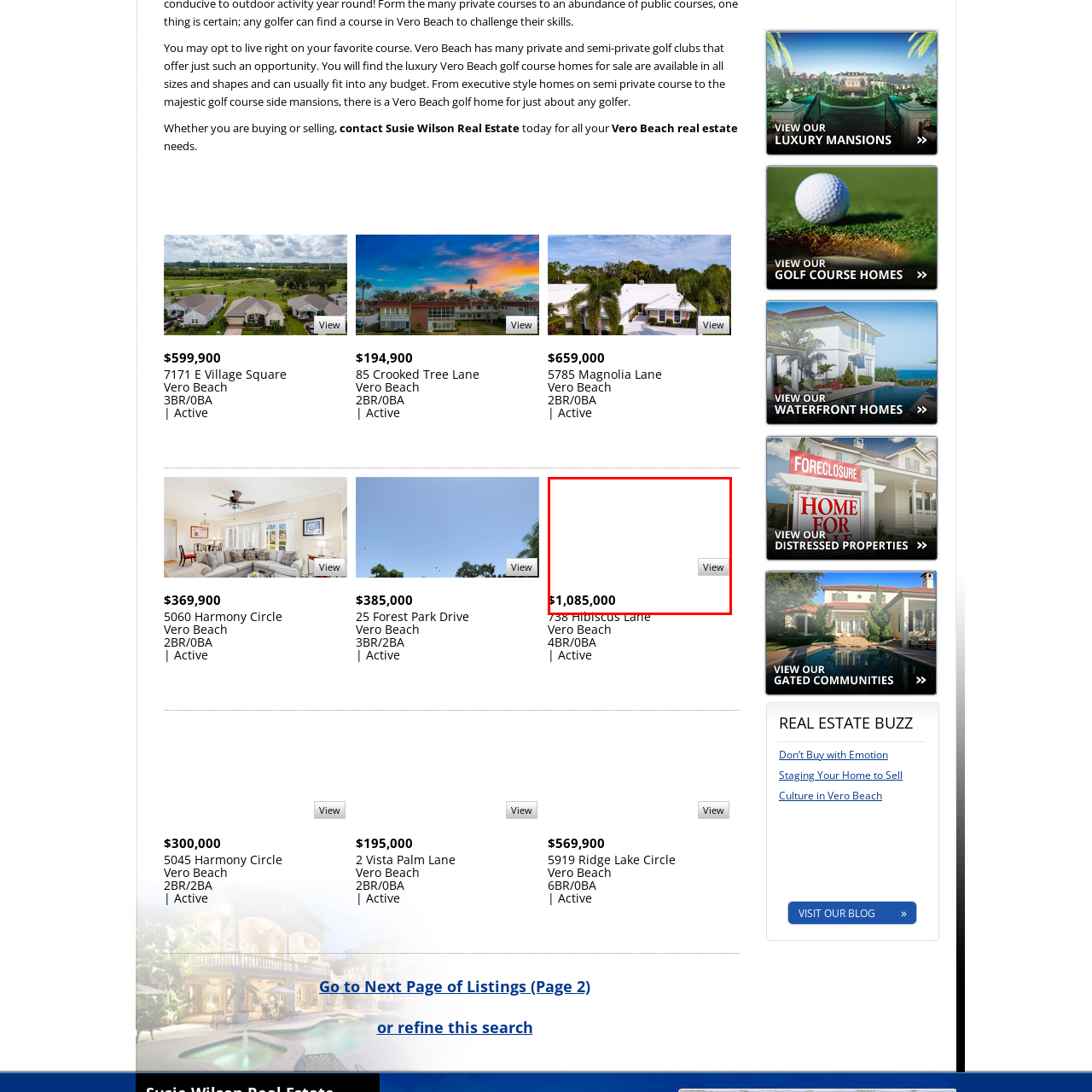Concentrate on the image inside the red border and answer the question in one word or phrase: 
How many bedrooms does the property have?

Six